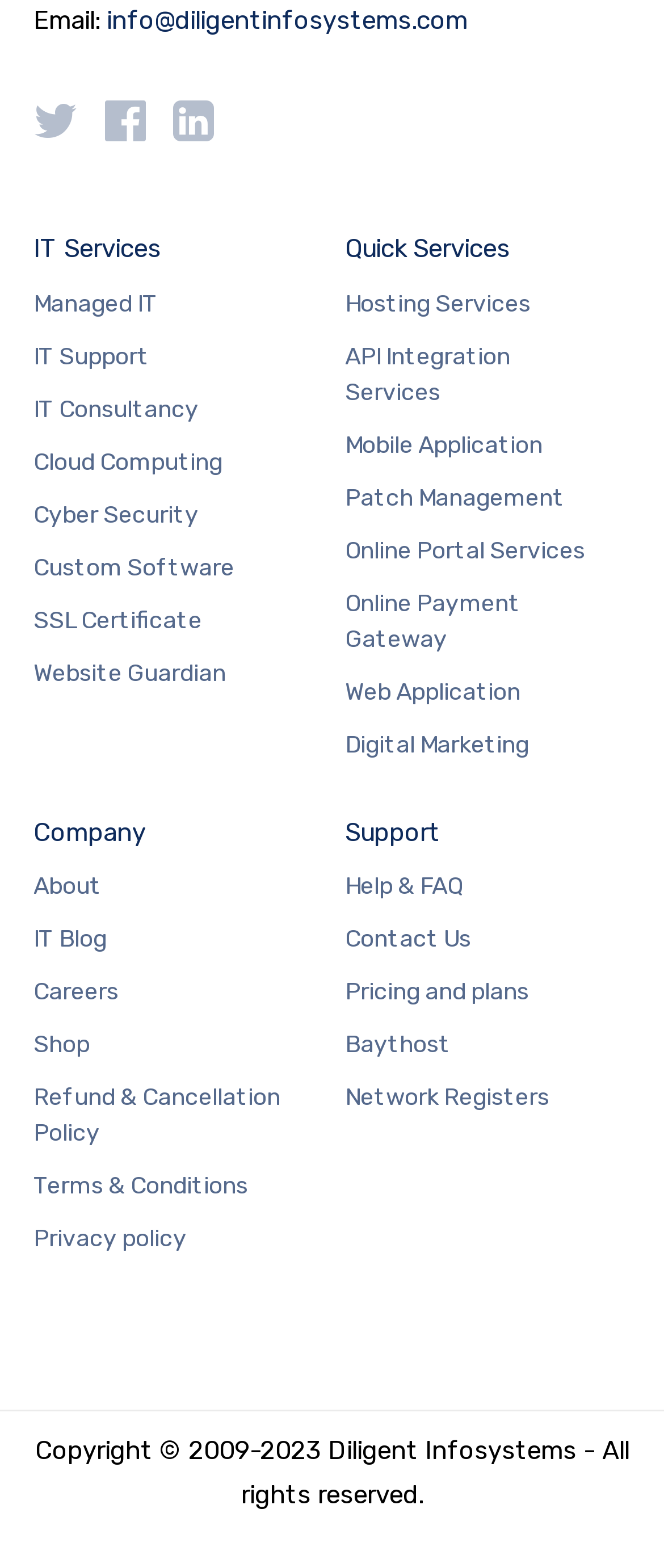What is the last link under the 'Company' category?
Please give a detailed and elaborate answer to the question.

The last link under the 'Company' category can be found by looking at the links under the 'Company' category, which includes 'About', 'IT Blog', 'Careers', and more, with the last link being 'Refund & Cancellation Policy'.